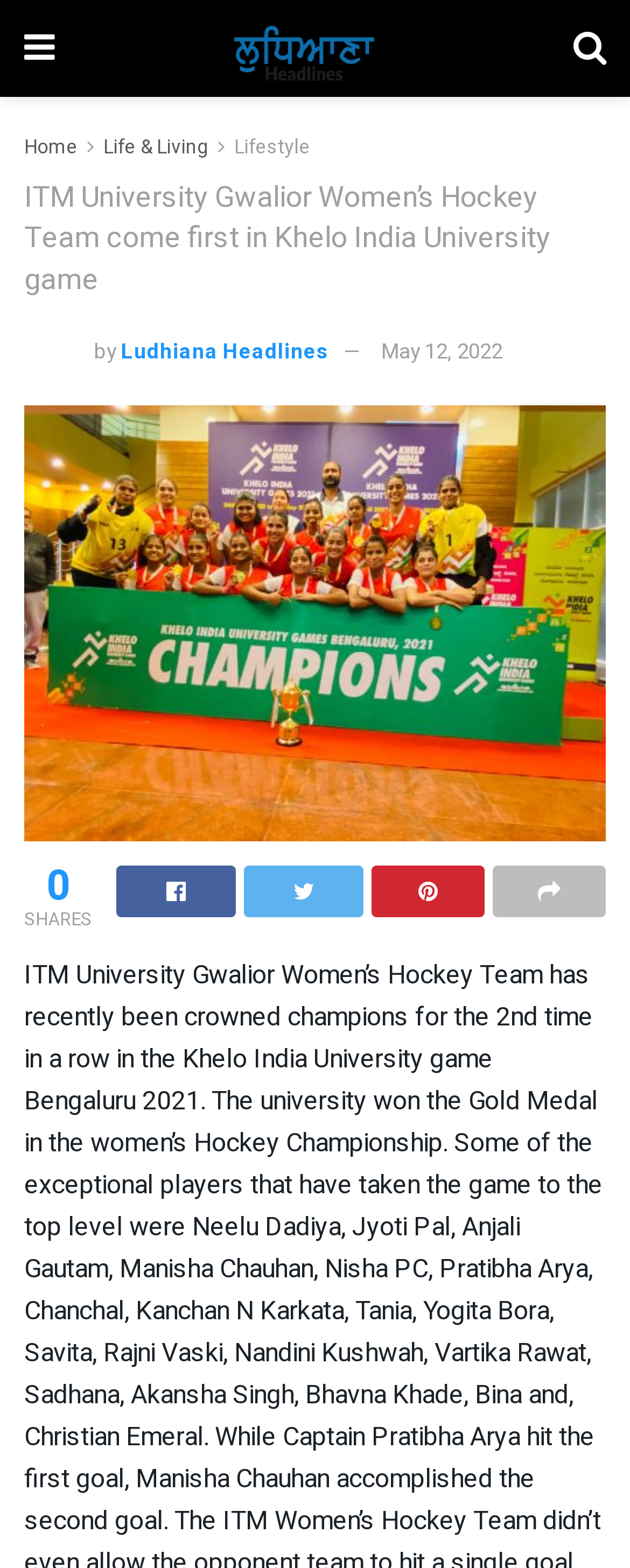What is the category of the article?
Using the image as a reference, answer the question in detail.

The category of the article is mentioned in the top navigation menu, next to the 'Home' link.